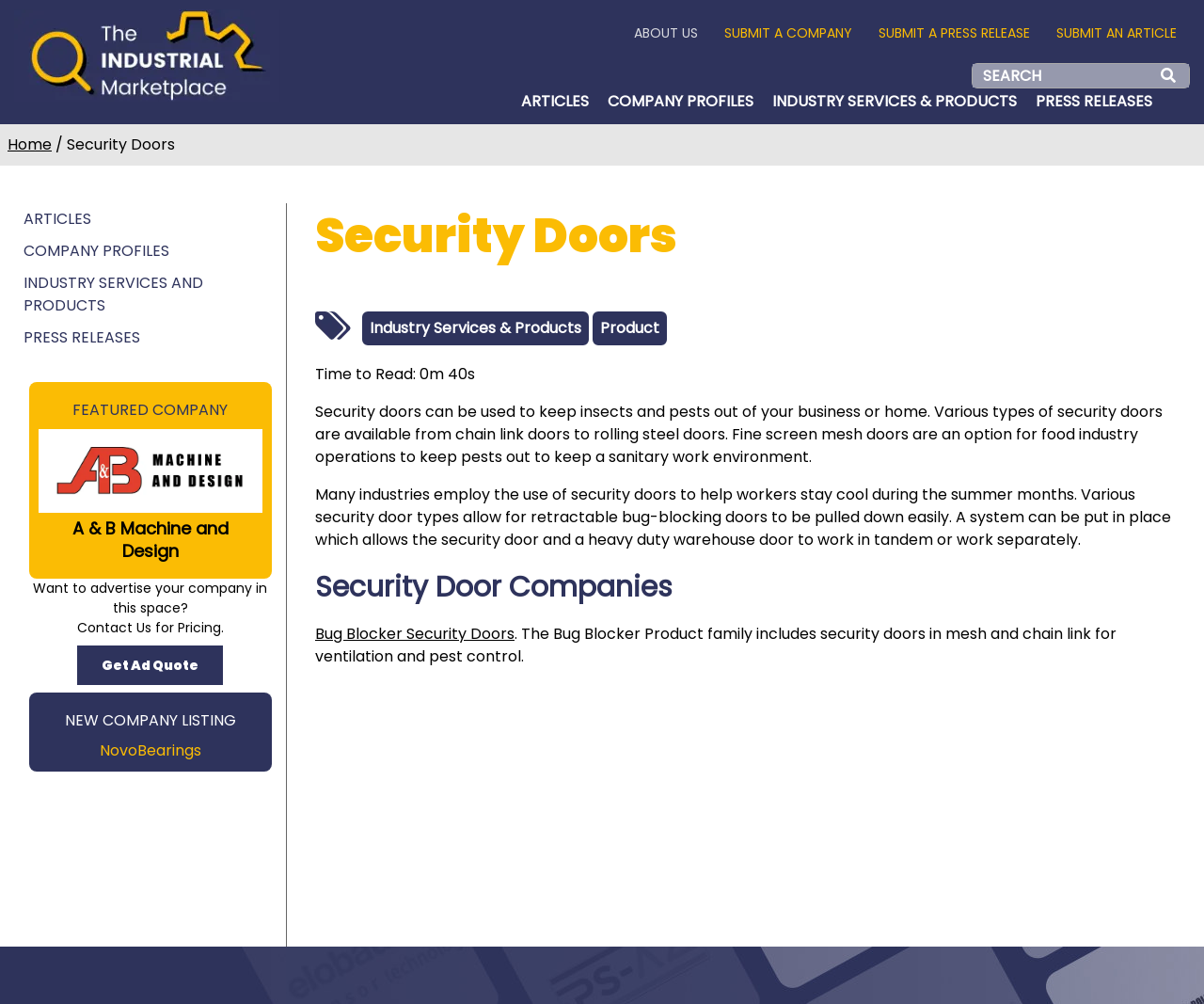Given the description Articles, predict the bounding box coordinates of the UI element. Ensure the coordinates are in the format (top-left x, top-left y, bottom-right x, bottom-right y) and all values are between 0 and 1.

[0.012, 0.202, 0.238, 0.234]